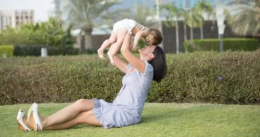Answer the question using only one word or a concise phrase: What is the theme of this image?

New Mom Fitness